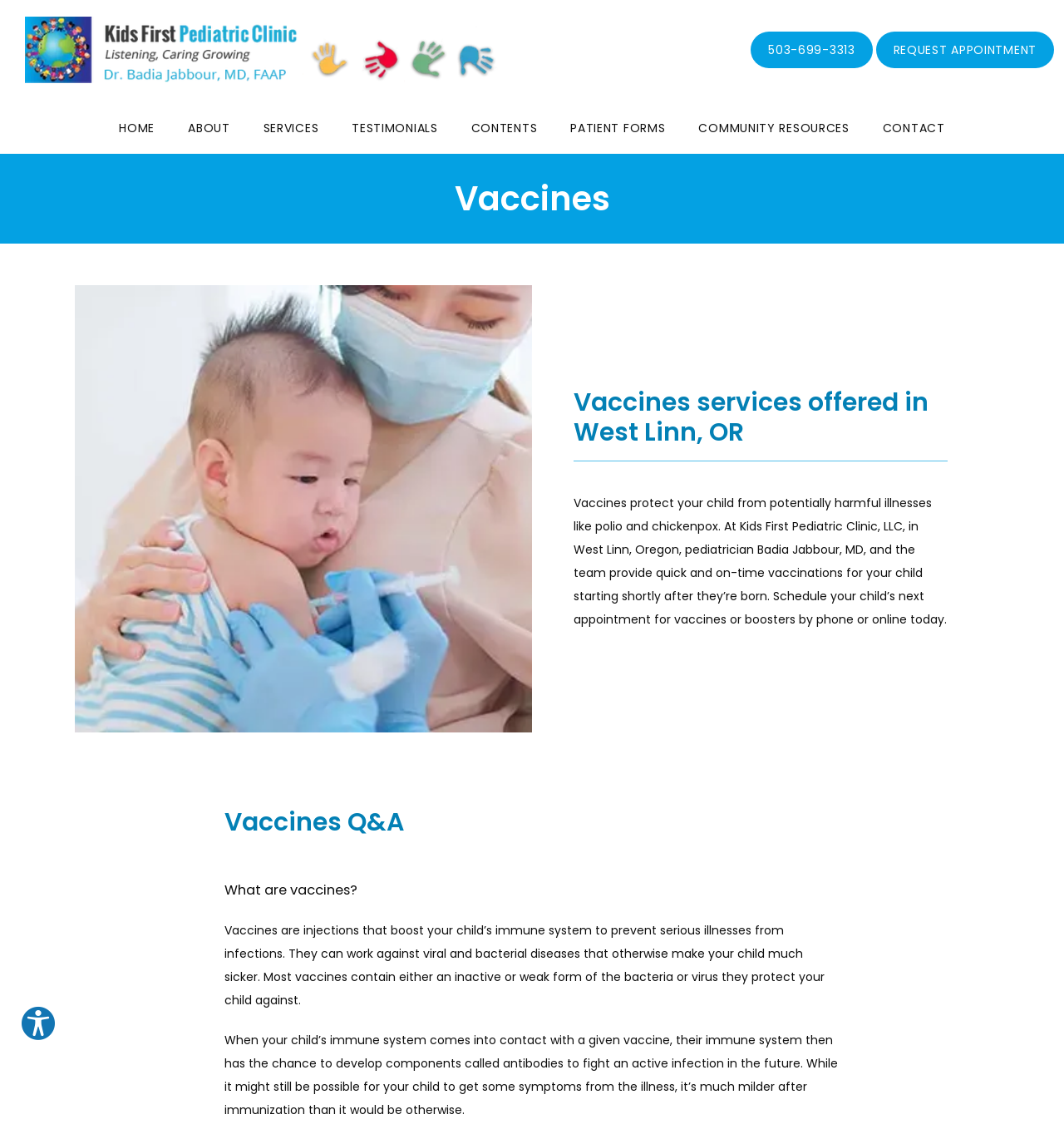How many links are in the top navigation menu?
Please use the image to deliver a detailed and complete answer.

I counted the number of link elements in the top navigation menu and found 7 links: 'HOME', 'ABOUT', 'SERVICES', 'TESTIMONIALS', 'CONTENTS', 'PATIENT FORMS', and 'COMMUNITY RESOURCES'.